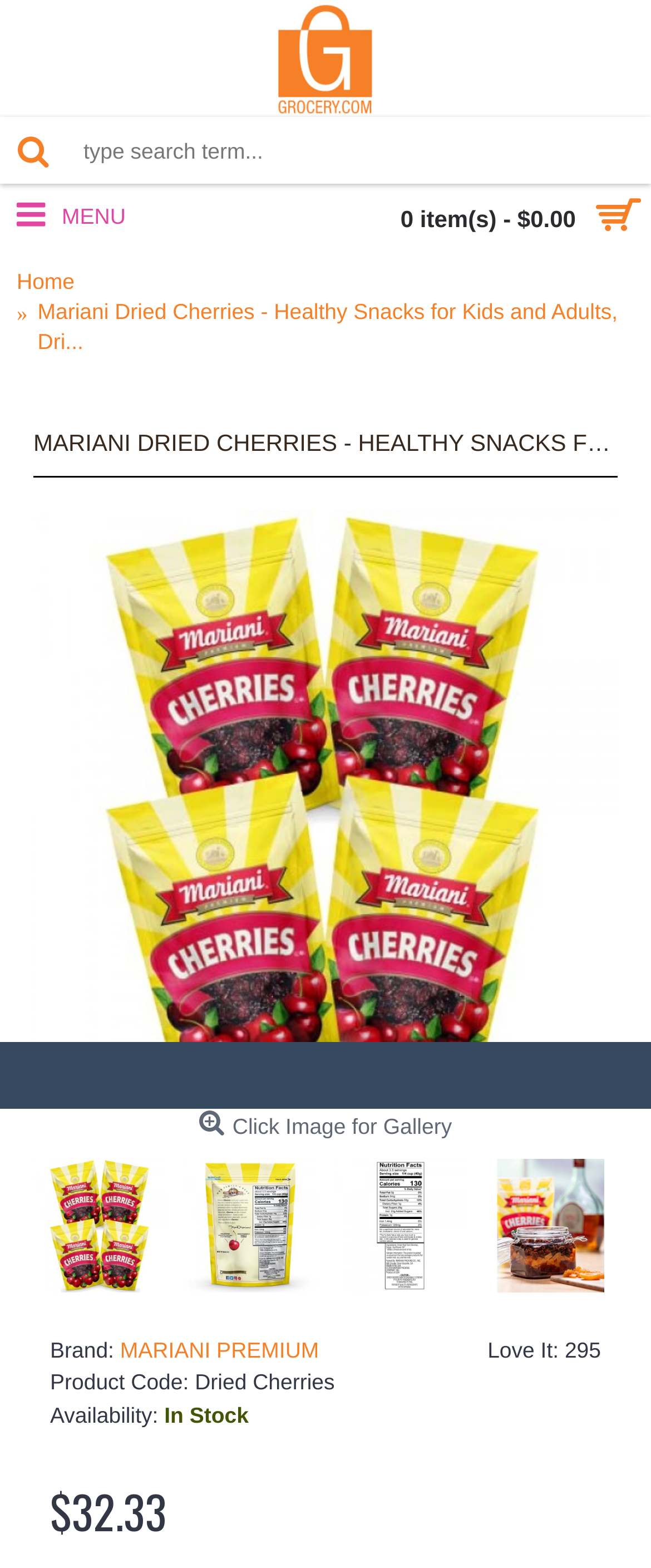Pinpoint the bounding box coordinates of the area that must be clicked to complete this instruction: "search for a product".

[0.0, 0.075, 1.0, 0.117]